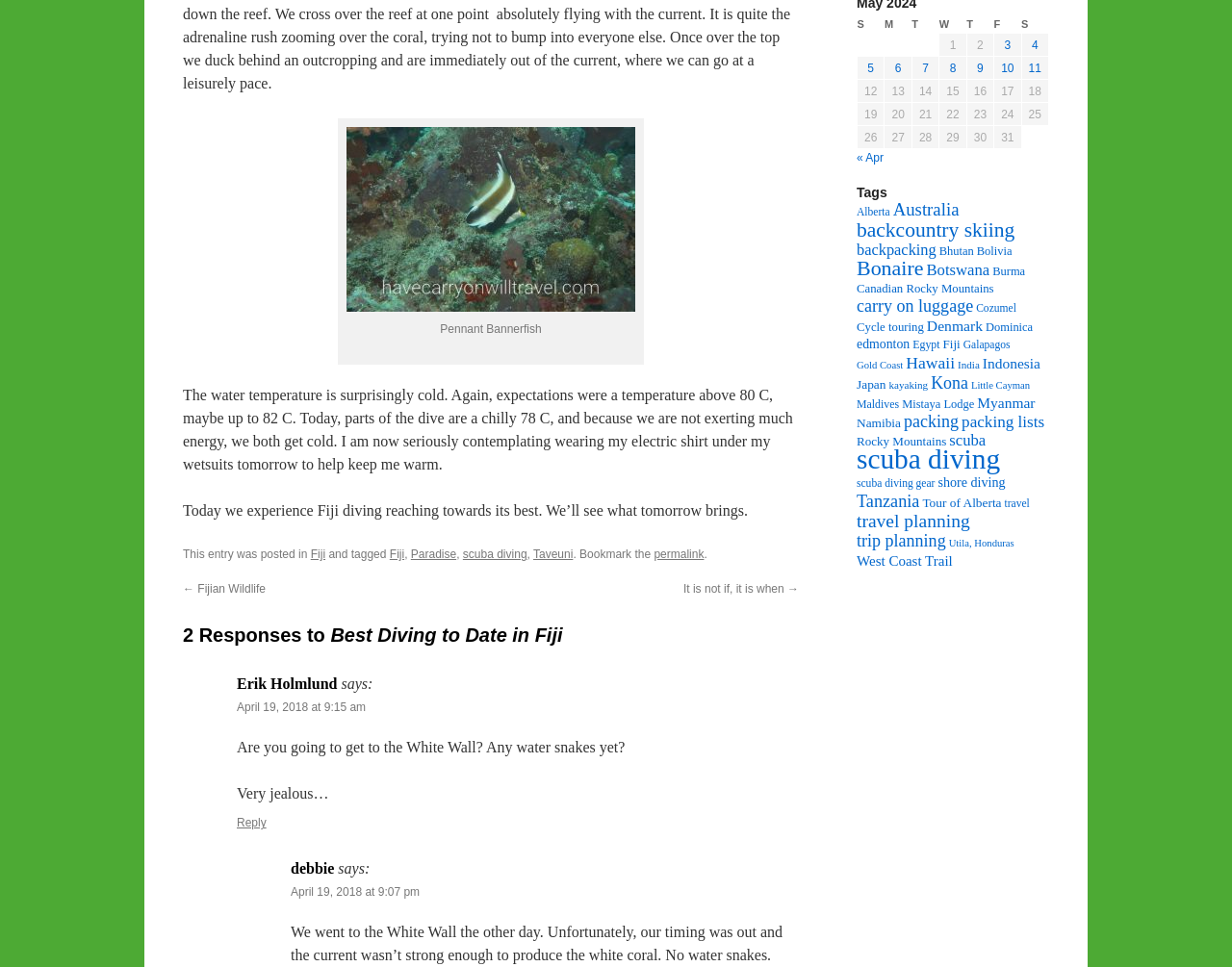Identify the bounding box coordinates for the element you need to click to achieve the following task: "Read the post by Erik Holmlund". The coordinates must be four float values ranging from 0 to 1, formatted as [left, top, right, bottom].

[0.192, 0.699, 0.274, 0.716]